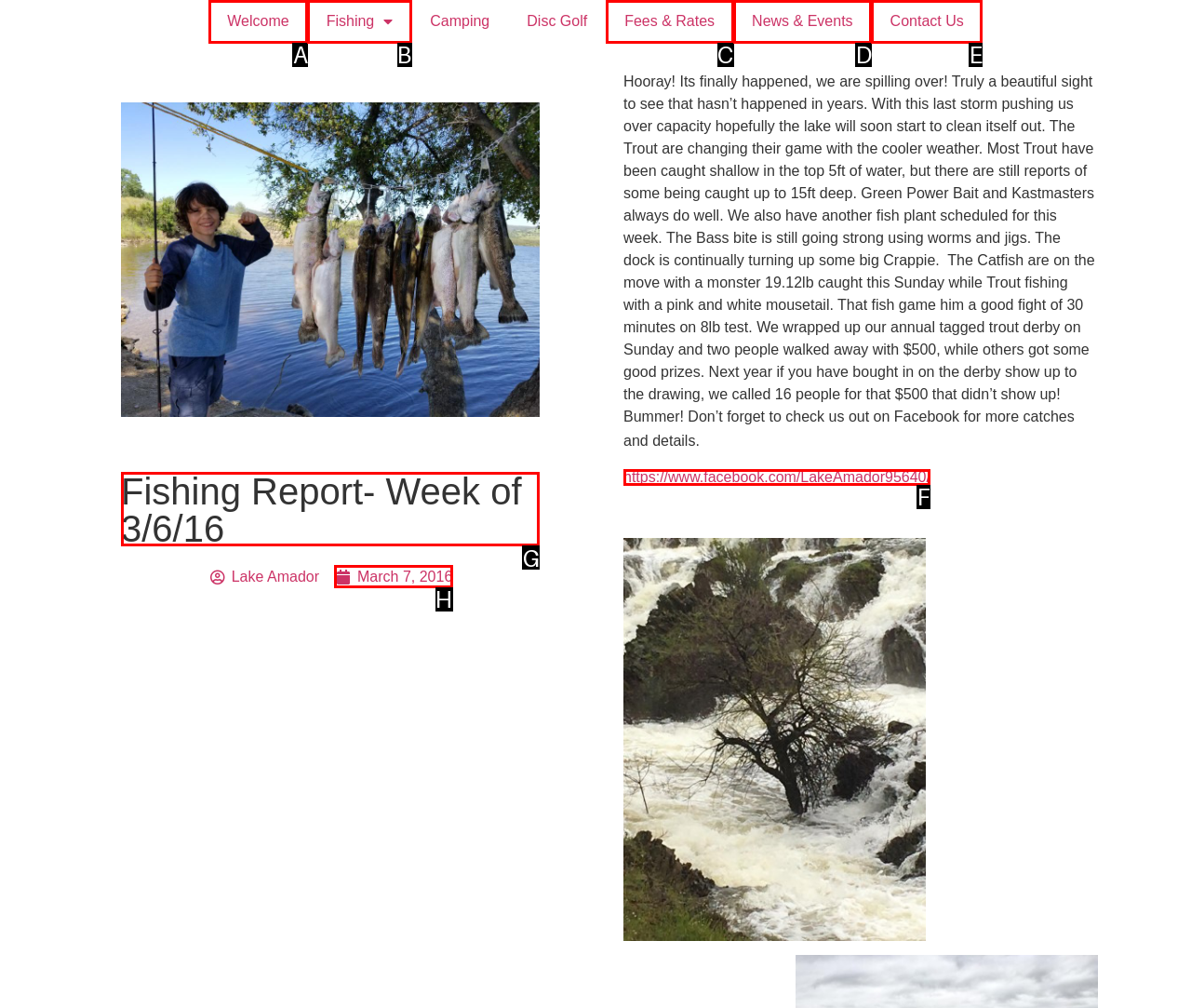Tell me which one HTML element I should click to complete the following task: View the 'Fishing Report- Week of 3/6/16' heading Answer with the option's letter from the given choices directly.

G